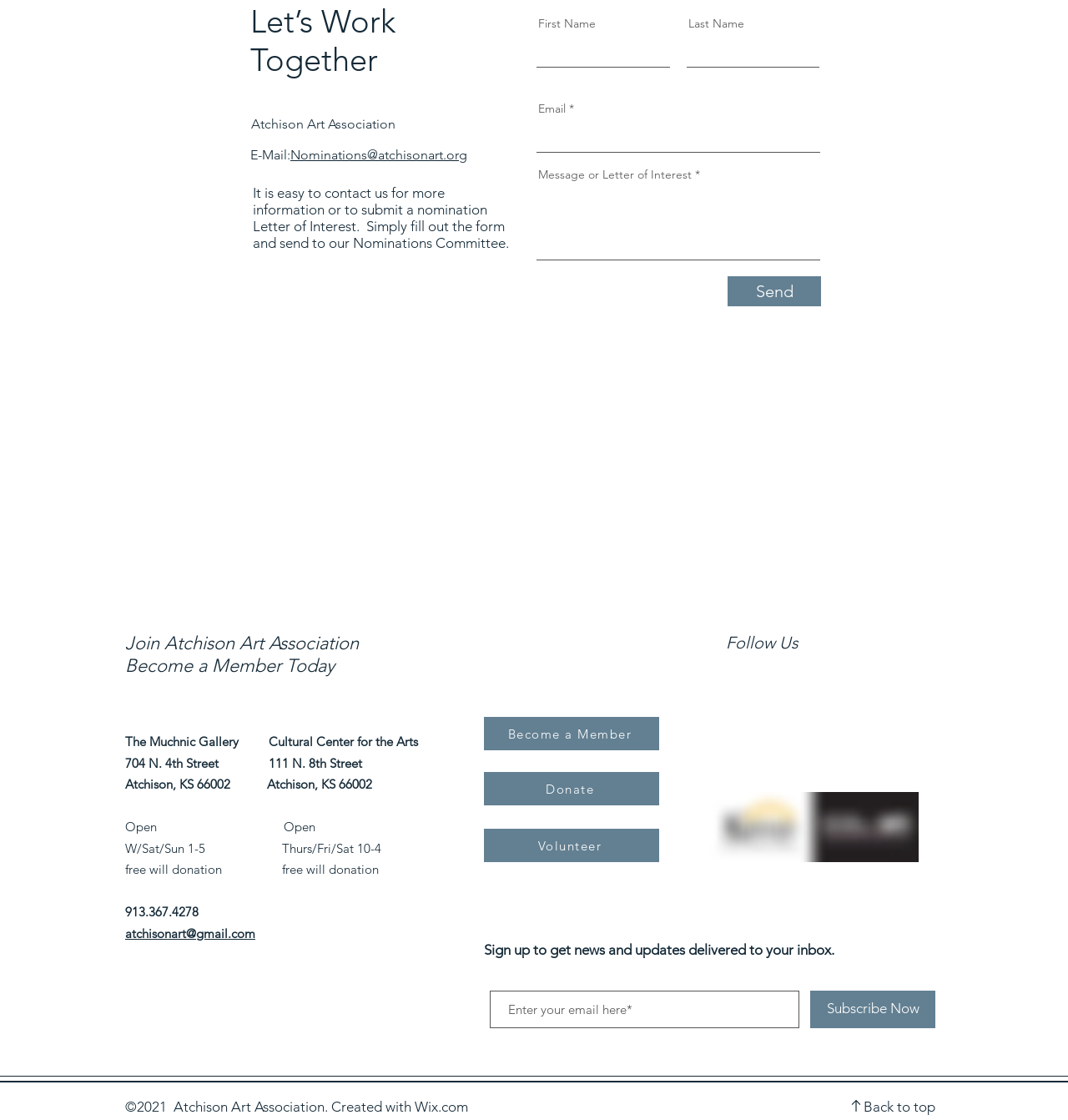Please locate the bounding box coordinates of the element that needs to be clicked to achieve the following instruction: "Contact us via email". The coordinates should be four float numbers between 0 and 1, i.e., [left, top, right, bottom].

[0.272, 0.131, 0.438, 0.145]